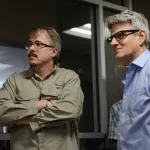Describe the image with as much detail as possible.

The image features Vince Gilligan and Peter Gould, two influential figures in the television industry, prominently known for their work on "Better Call Saul." In this candid moment, they are observed deep in conversation while on the set, showcasing their collaborative dynamic in the creation of the acclaimed series. Both are dressed casually, with Gilligan wearing a khaki shirt and Gould in a light blue button-up, reflecting a relaxed yet professional atmosphere. The backdrop suggests the interior of a filming location, characterized by a softly lit environment that allows for creative discussions. This image captures a moment of inspiration between the minds behind the beloved show, set to return for its second season in early 2016.